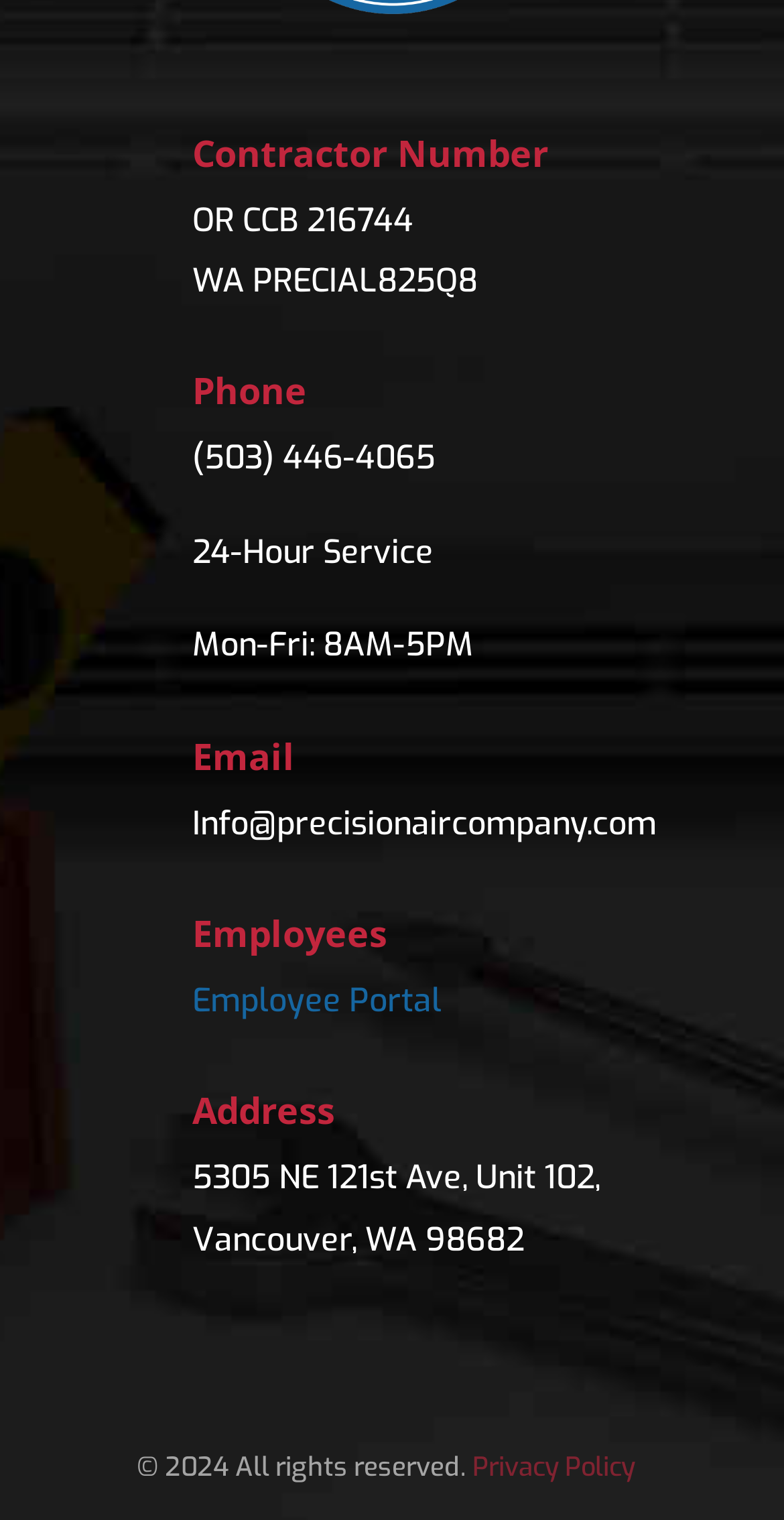Please analyze the image and give a detailed answer to the question:
What is the email address?

The email address can be found in the third layout table, where the heading 'Email' is followed by the static text 'Info@precisionaircompany.com'.